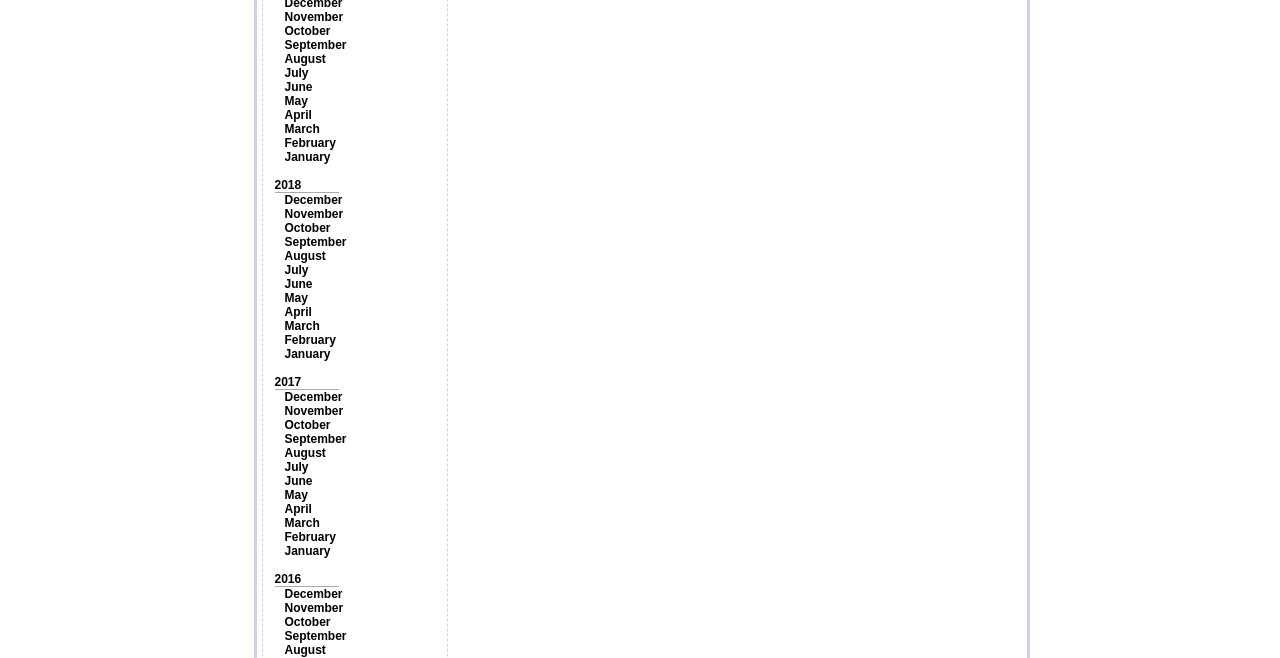Identify the bounding box coordinates of the region that needs to be clicked to carry out this instruction: "View January 2018". Provide these coordinates as four float numbers ranging from 0 to 1, i.e., [left, top, right, bottom].

[0.222, 0.228, 0.258, 0.249]